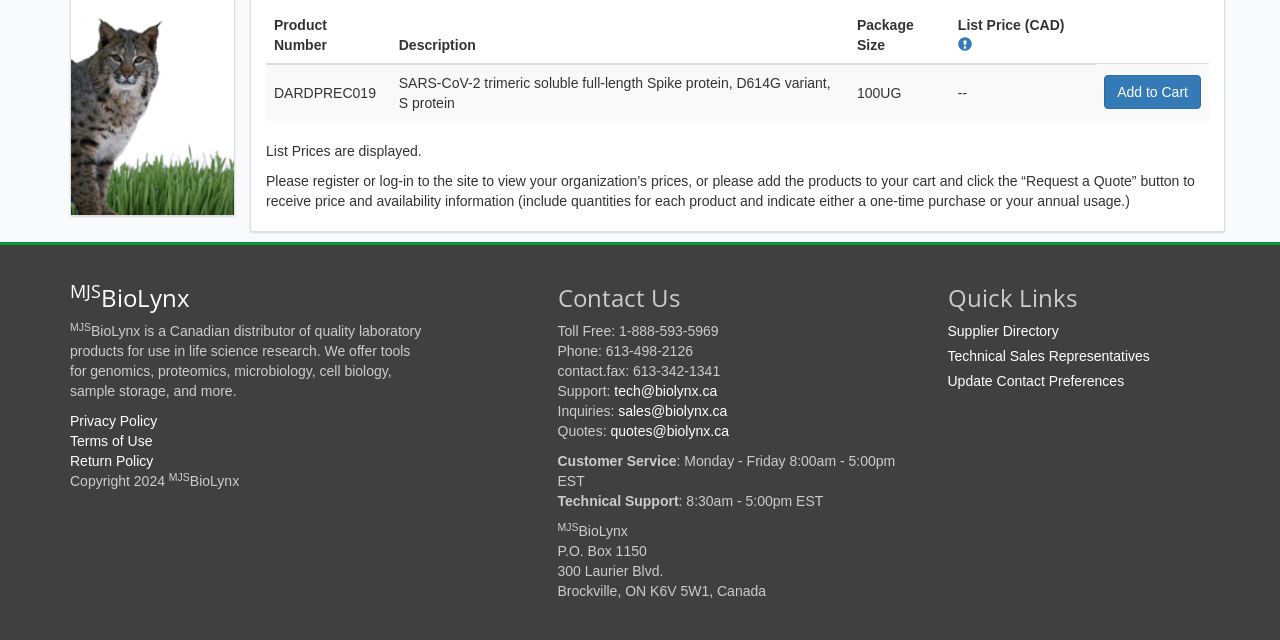Please provide the bounding box coordinate of the region that matches the element description: Technical Sales Representatives. Coordinates should be in the format (top-left x, top-left y, bottom-right x, bottom-right y) and all values should be between 0 and 1.

[0.74, 0.544, 0.898, 0.569]